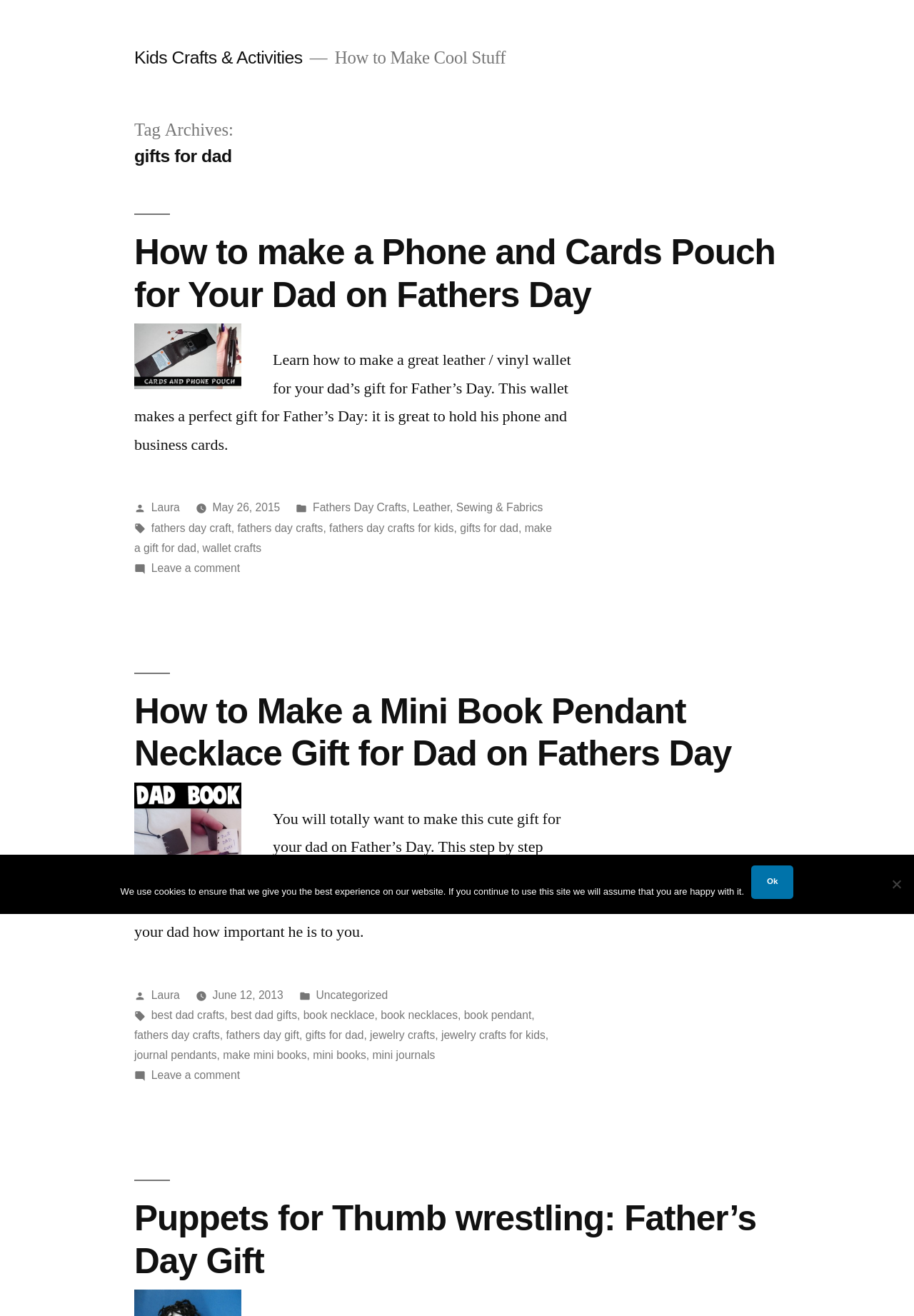From the screenshot, find the bounding box of the UI element matching this description: "gifts for dad". Supply the bounding box coordinates in the form [left, top, right, bottom], each a float between 0 and 1.

[0.503, 0.396, 0.567, 0.406]